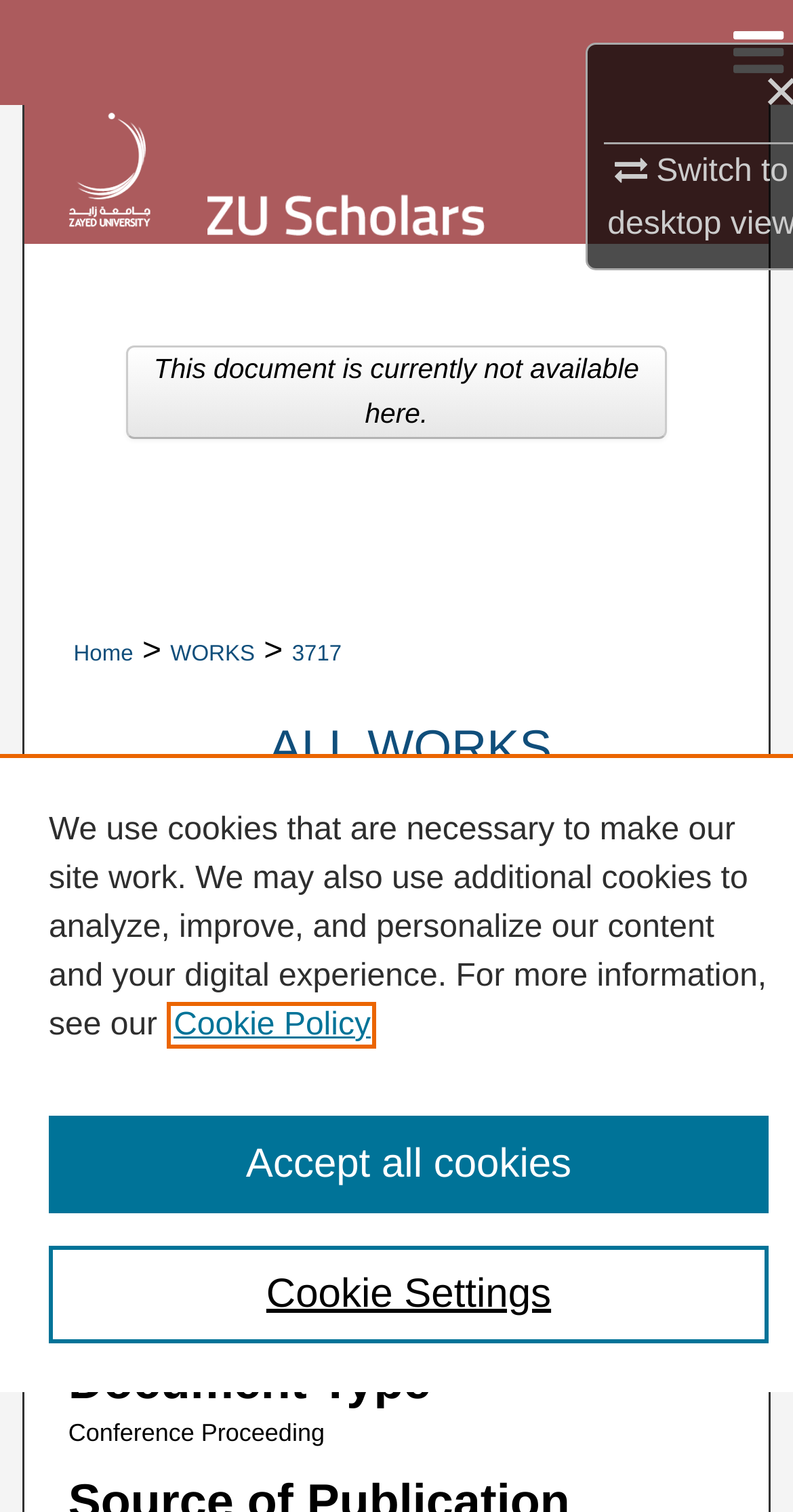Determine the main heading of the webpage and generate its text.

Towards a women's entrepreneurship century: The uae case study